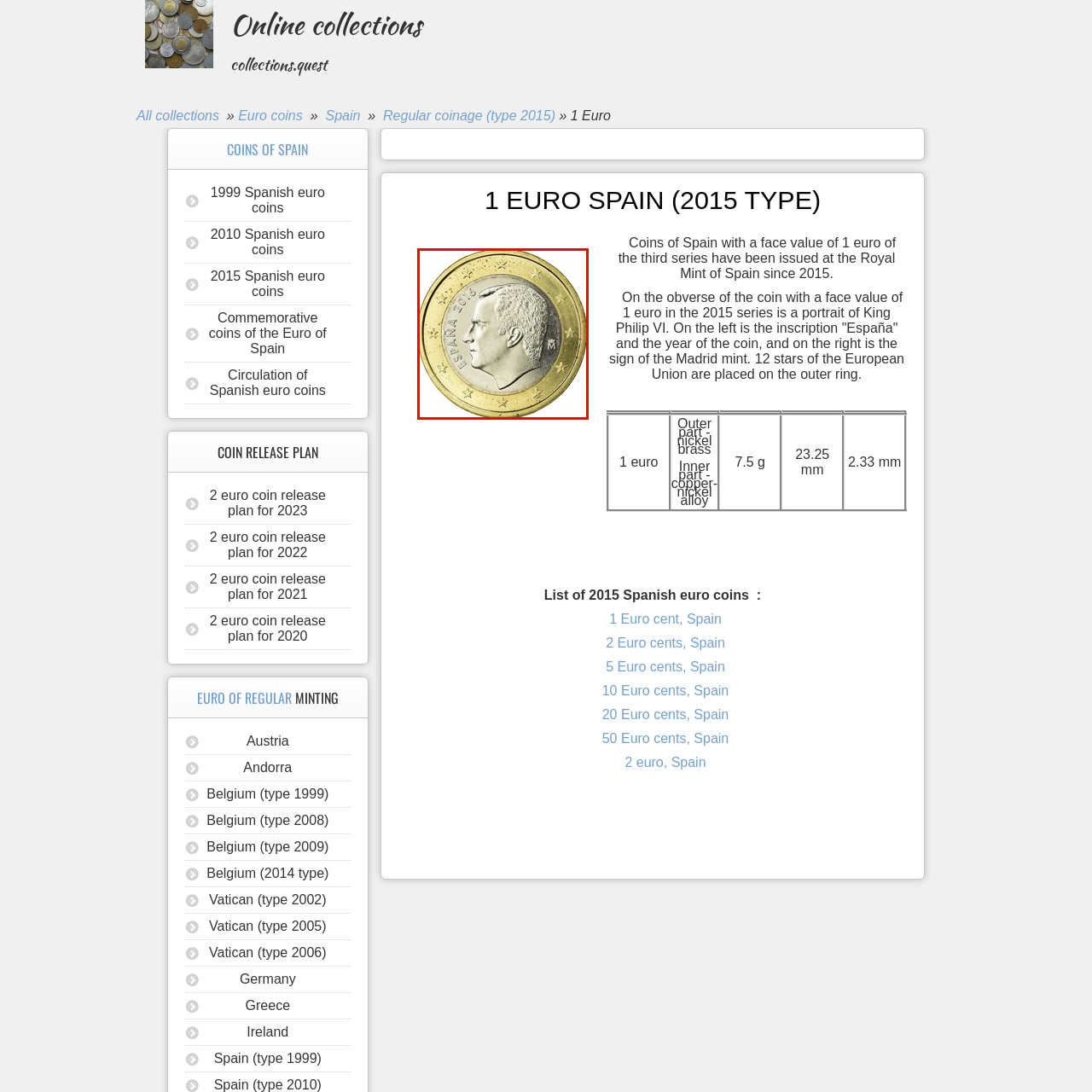What is the country of origin of the coin?
Focus on the image section enclosed by the red bounding box and answer the question thoroughly.

The inscription 'ESPAÑA 2016' is located above the portrait on the obverse side of the coin, indicating the country of origin as Spain and the year of minting as 2016.